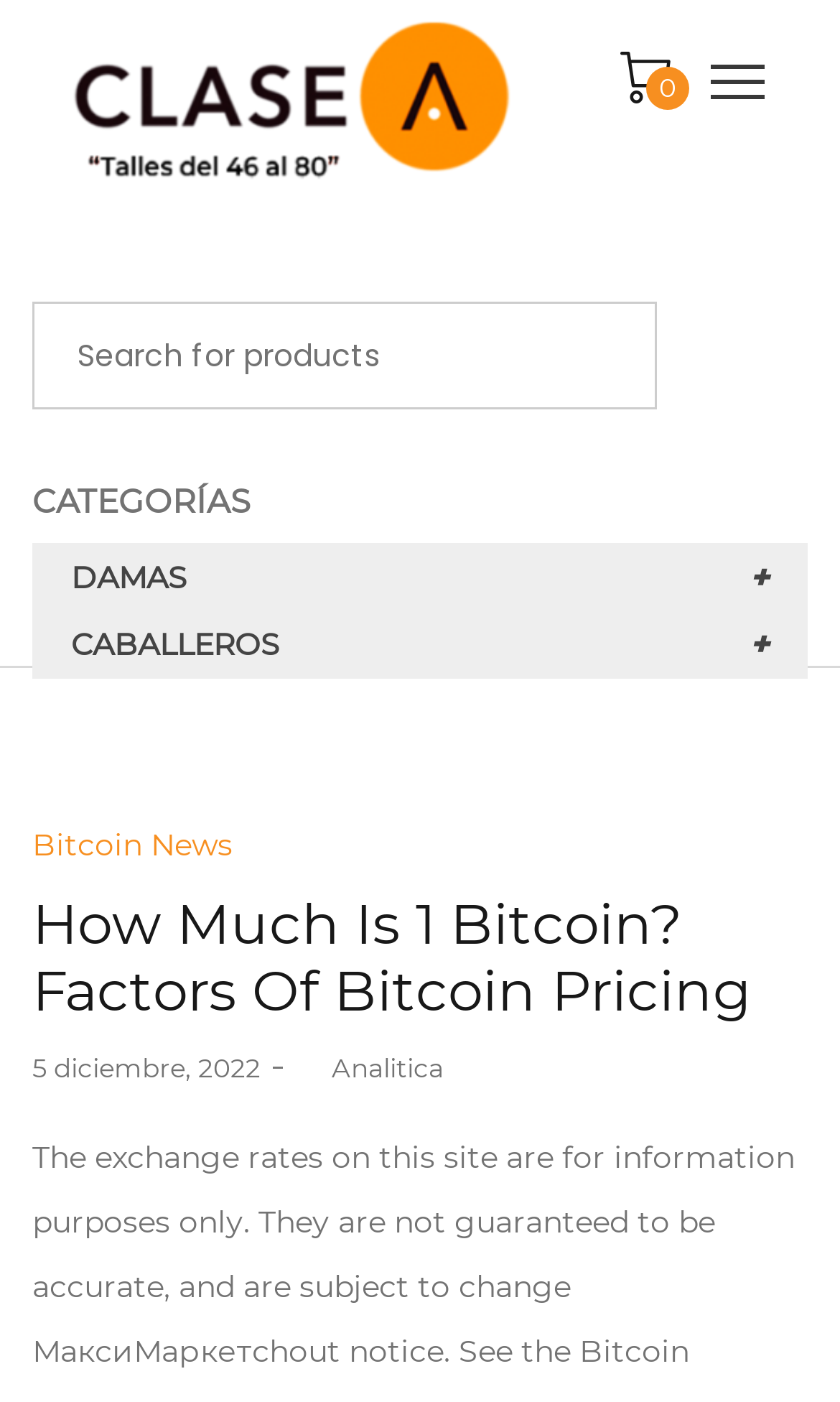What is the main heading displayed on the webpage? Please provide the text.

How Much Is 1 Bitcoin? Factors Of Bitcoin Pricing